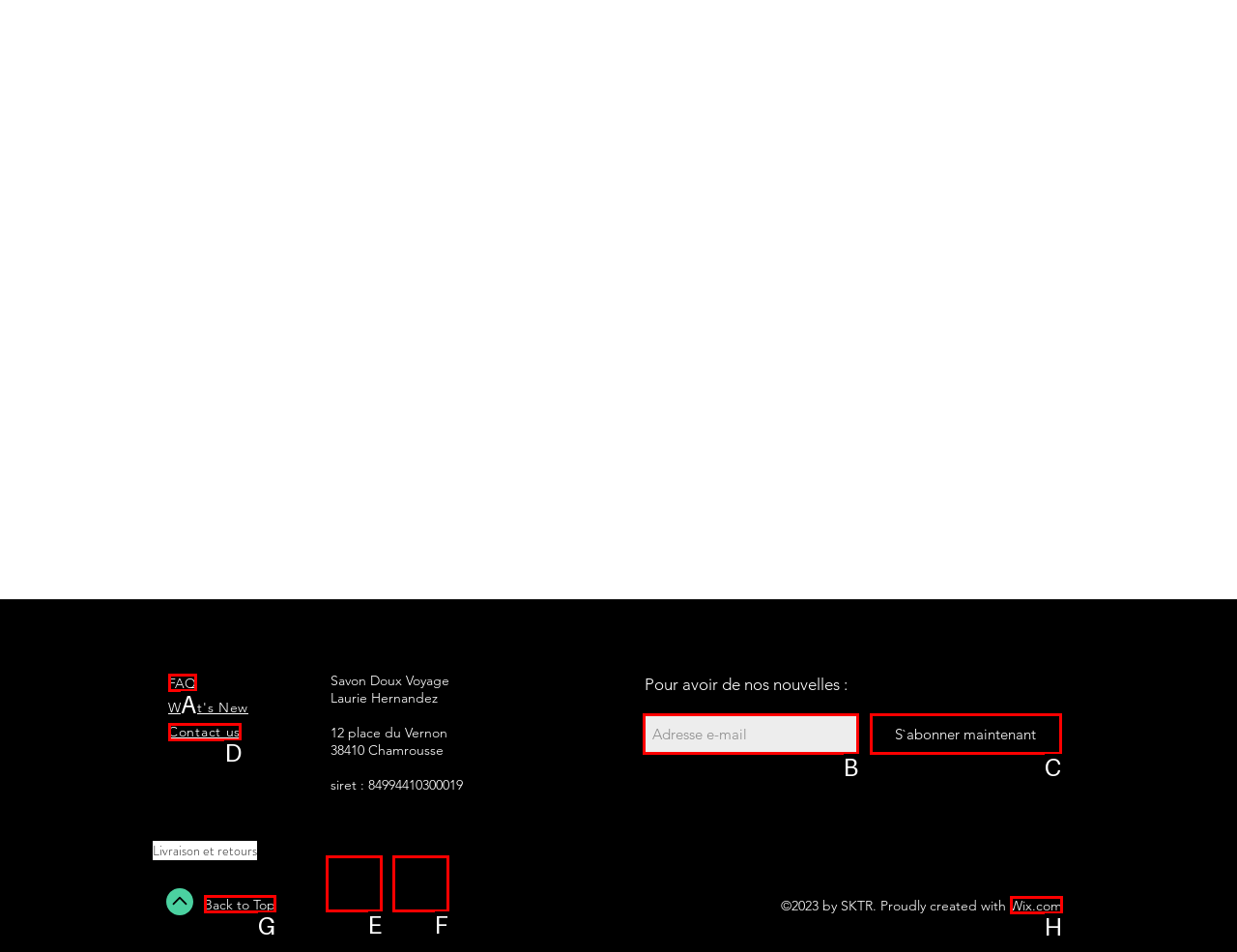Identify the correct UI element to click to achieve the task: Contact us.
Answer with the letter of the appropriate option from the choices given.

D